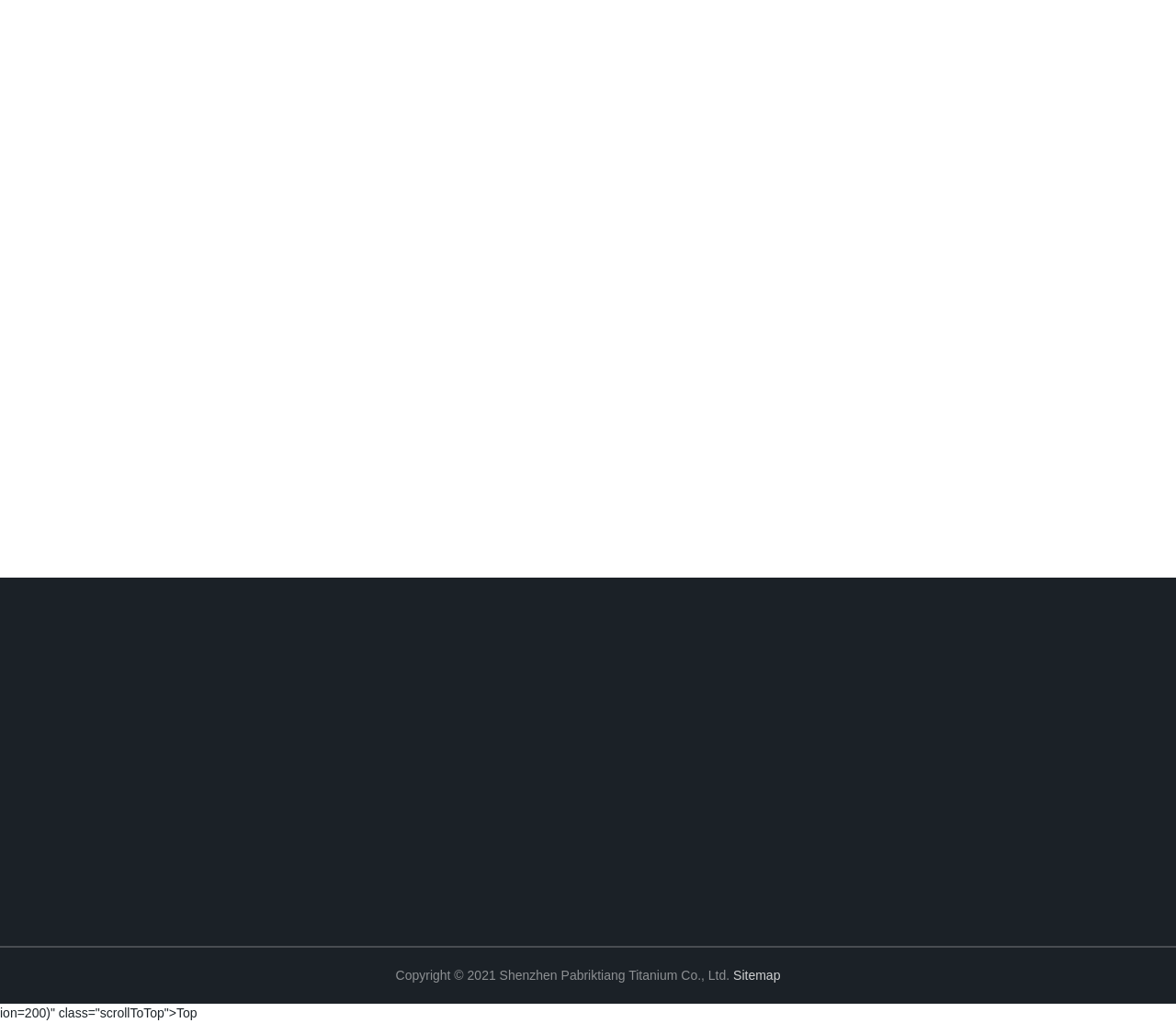Answer the following inquiry with a single word or phrase:
What is the copyright information at the bottom of the webpage?

Copyright © 2021 Shenzhen Pabriktiang Titanium Co., Ltd.